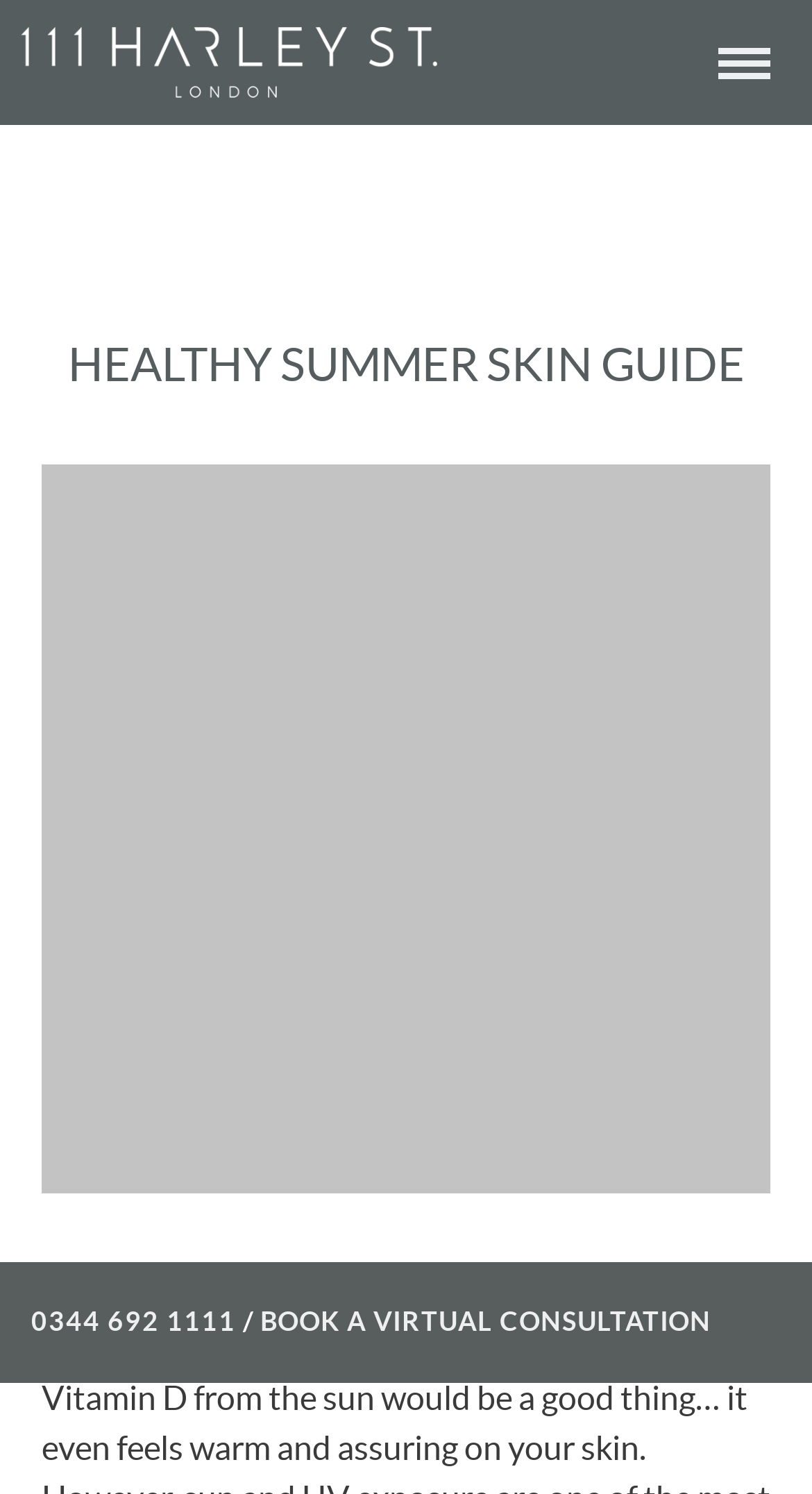Find the bounding box of the UI element described as follows: "0344 692 1111".

[0.038, 0.846, 0.29, 0.923]